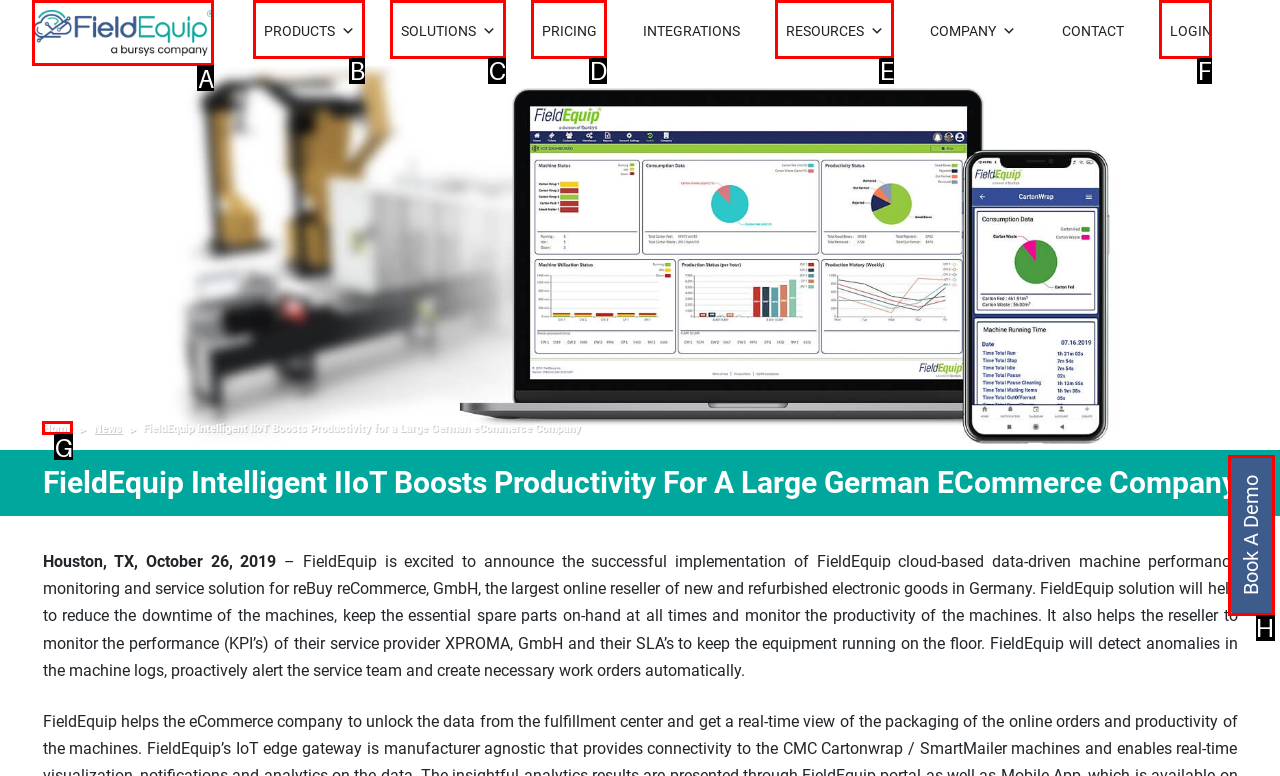Decide which HTML element to click to complete the task: Click the logo of FieldEquip Provide the letter of the appropriate option.

A